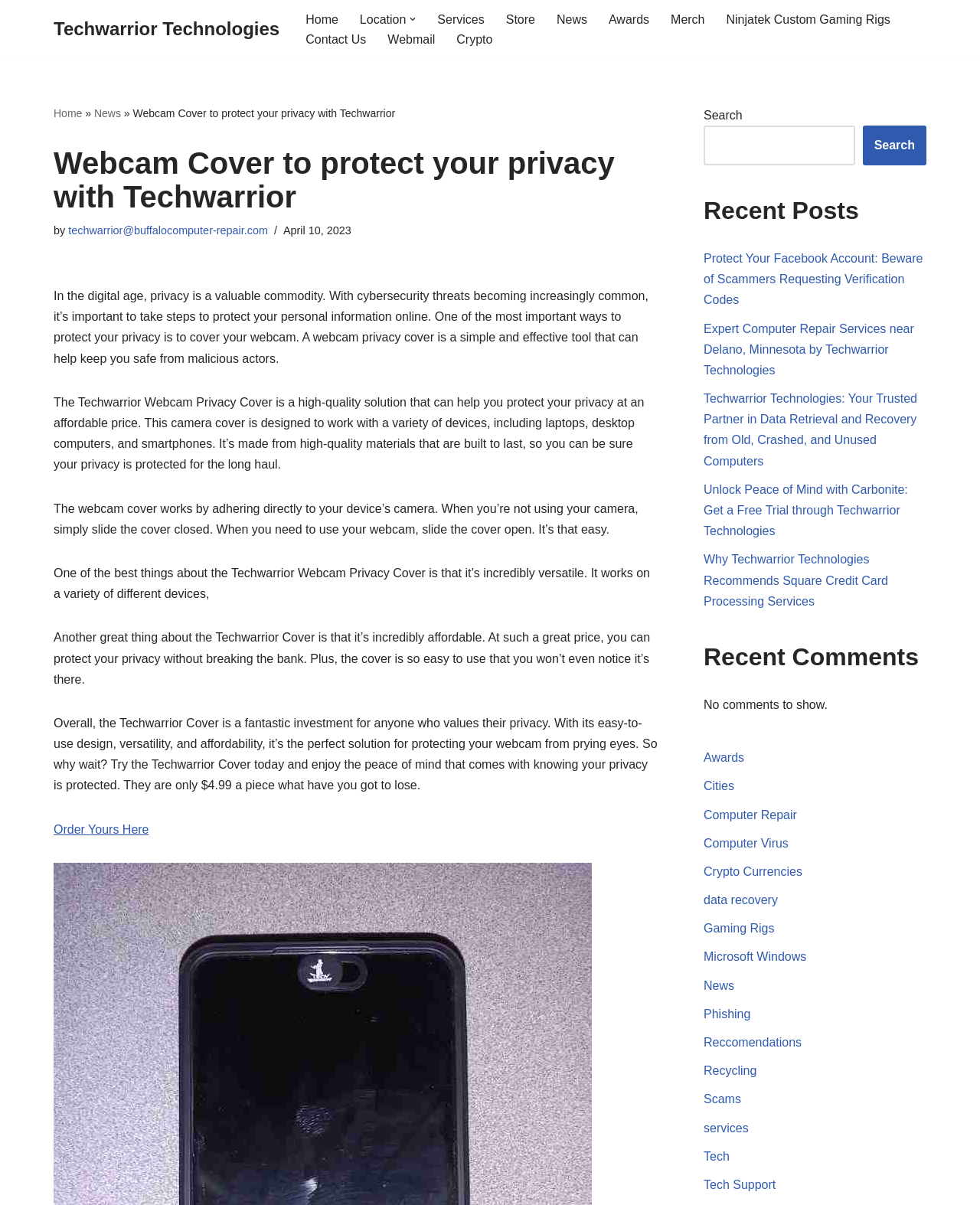Given the element description "Gaming Rigs", identify the bounding box of the corresponding UI element.

[0.718, 0.765, 0.79, 0.776]